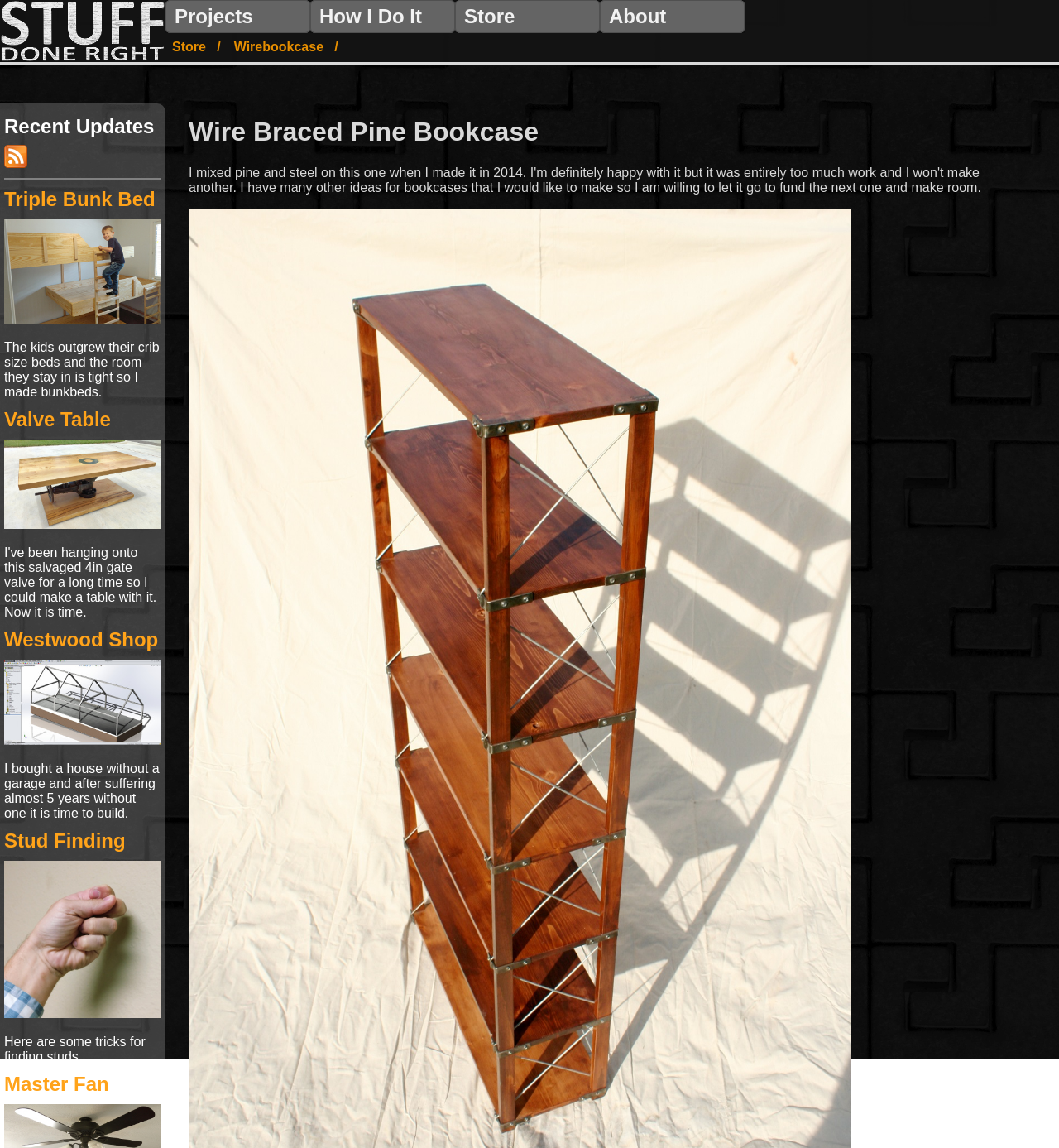Analyze the image and answer the question with as much detail as possible: 
What is the main category of projects on this website?

Based on the links and images on the webpage, it appears that the main category of projects on this website is furniture, such as bunk beds, bookcases, and tables.